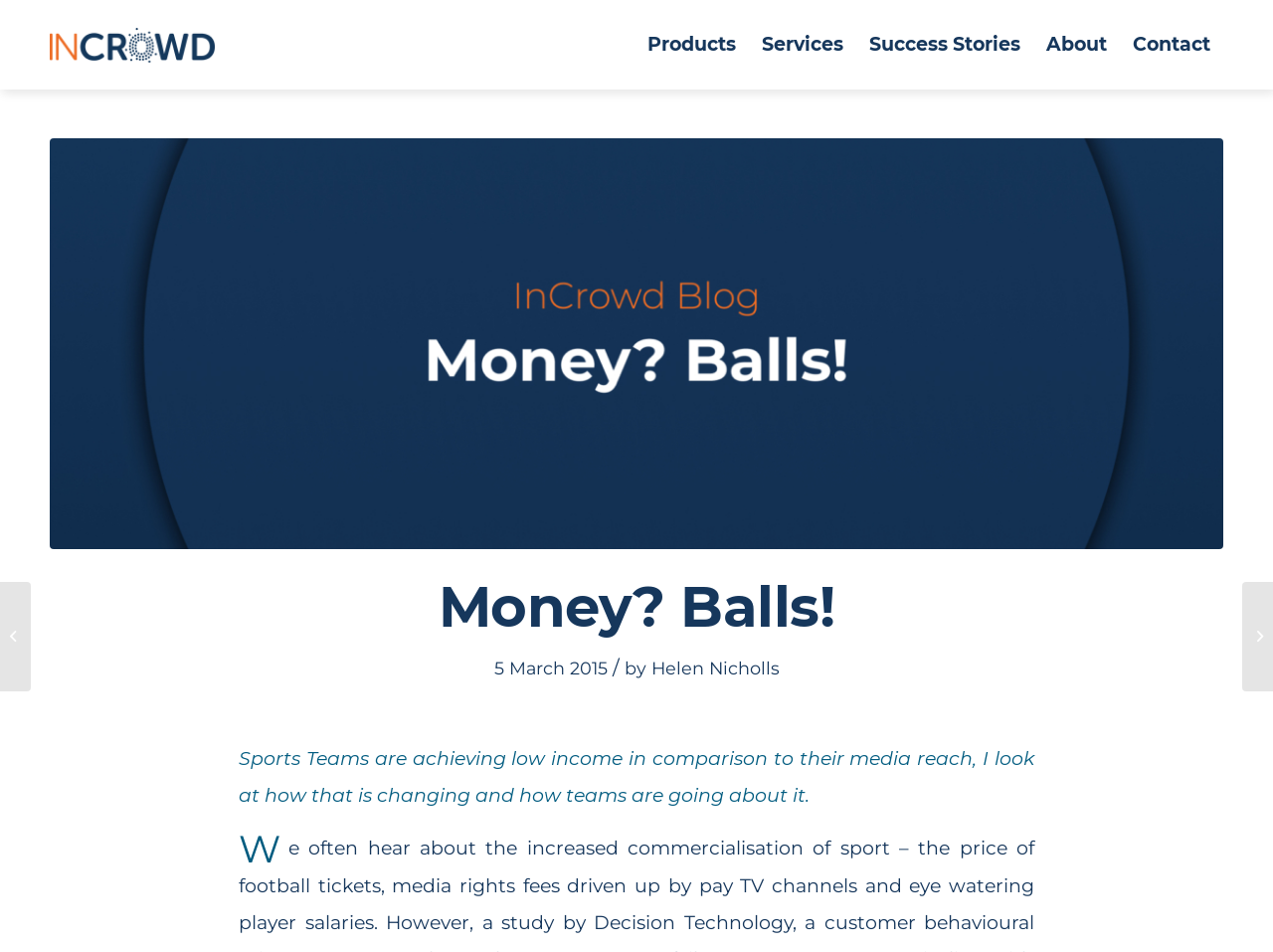Please locate the clickable area by providing the bounding box coordinates to follow this instruction: "Check the Ryder Cup for rugby article".

[0.976, 0.611, 1.0, 0.726]